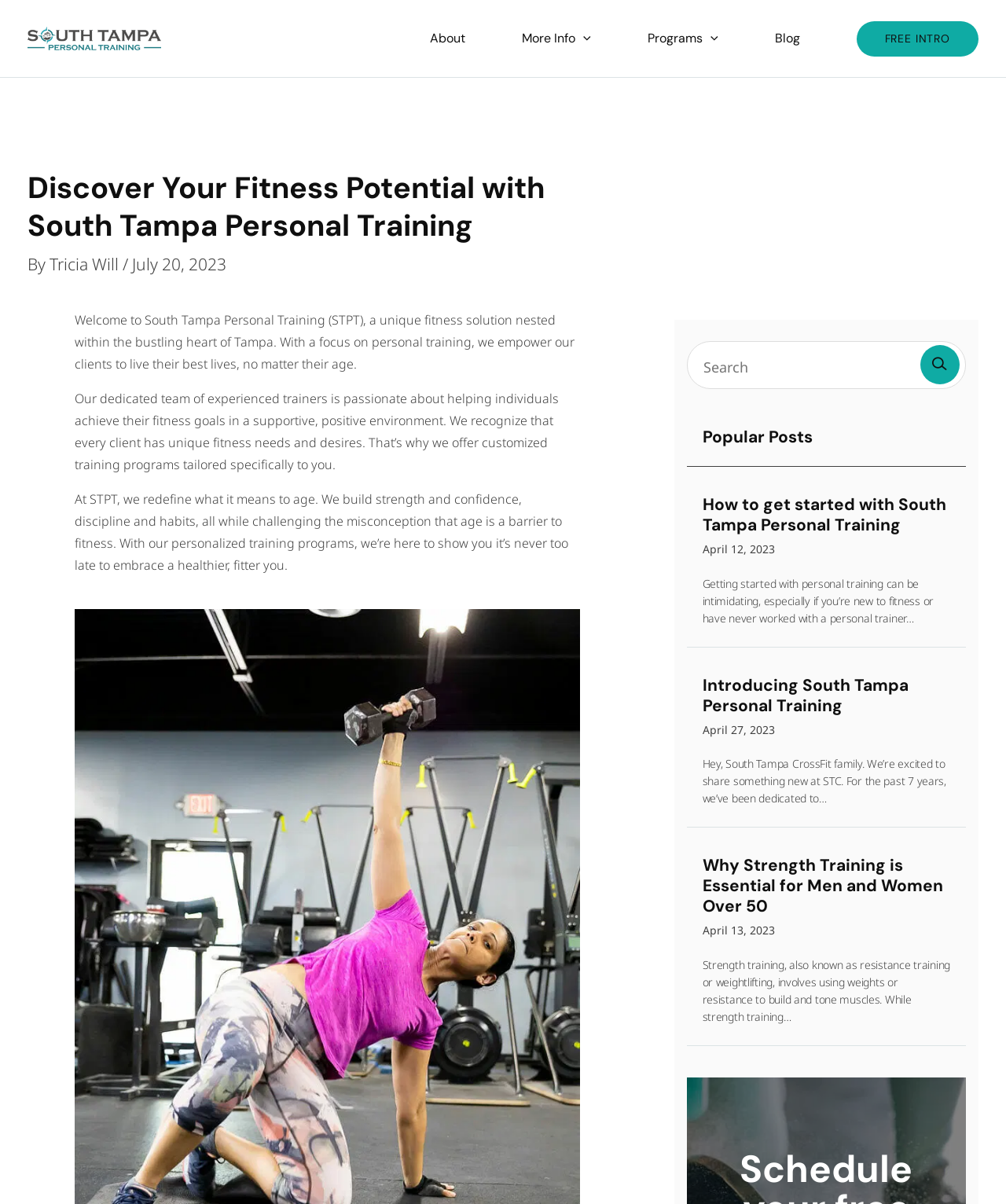Kindly determine the bounding box coordinates of the area that needs to be clicked to fulfill this instruction: "View the Programs menu".

[0.616, 0.016, 0.742, 0.048]